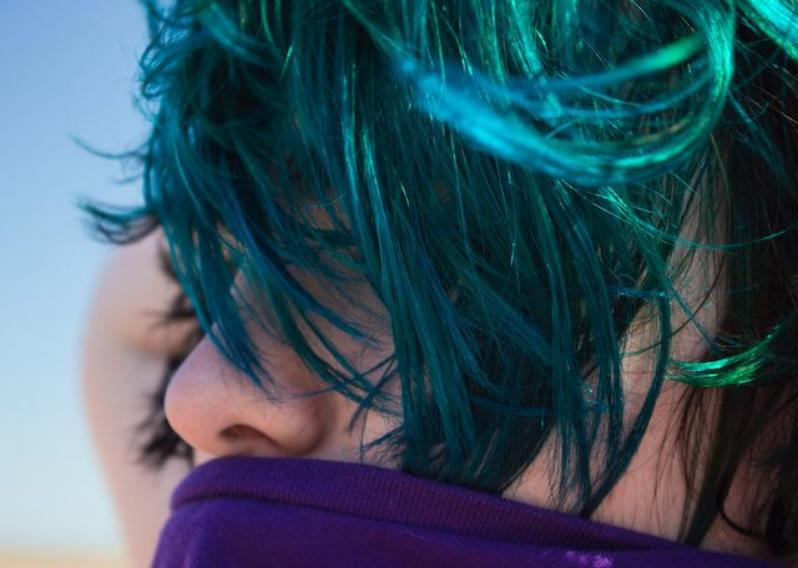Generate a comprehensive description of the image.

The image captures a close-up view of a person with vibrant teal hair, partially obscured by an article of clothing. The colorful strands cascade playfully, contrasting with their soft skin and giving a sense of individuality and artistic expression. The background is softly blurred, suggesting a bright outdoor setting, which emphasizes the subject's unique style. This striking visual representation aligns perfectly with the theme of self-expression and fashion, making it an engaging element in the article titled "Unveiling the Versatility and Glamour of U Part Wigs." The photo is credited to Rebecca Campbell from Unsplash, highlighting the creative collaboration behind the imagery.